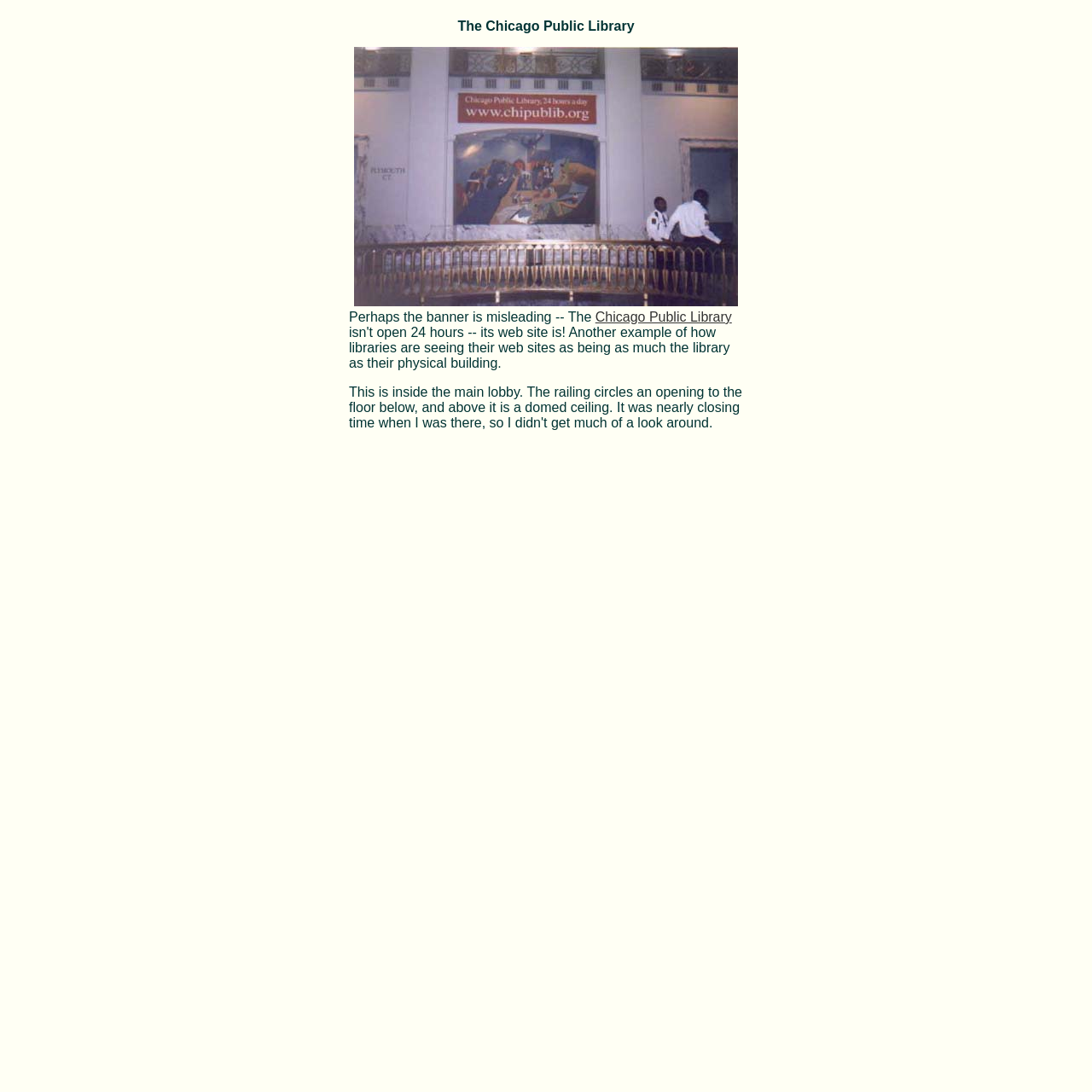Provide a brief response using a word or short phrase to this question:
What is the name of the library?

Chicago Public Library